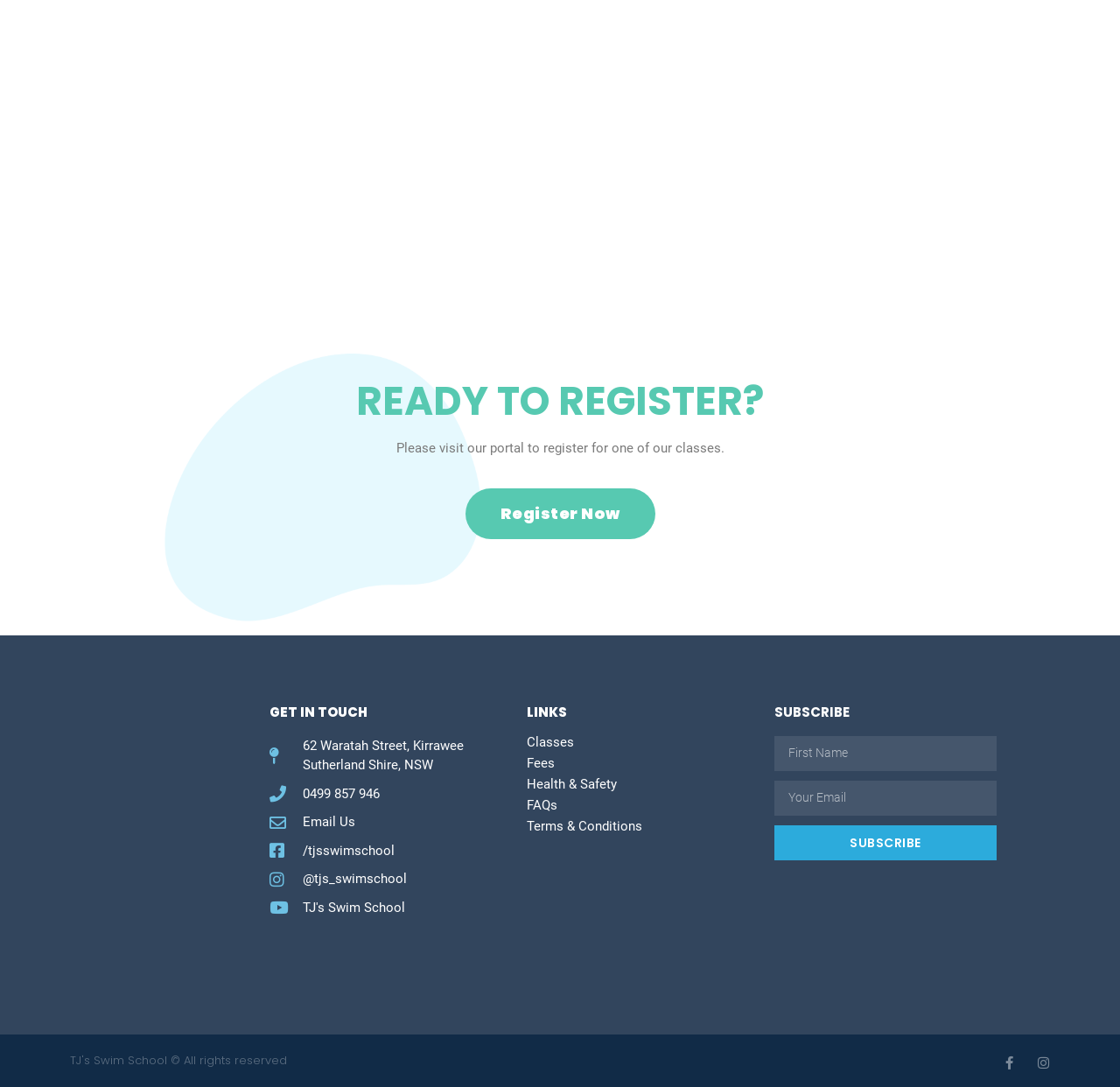What is the purpose of the 'SUBSCRIBE' section?
Analyze the screenshot and provide a detailed answer to the question.

The 'SUBSCRIBE' section at the bottom of the page has a textbox for name and email, and a 'SUBSCRIBE' button, suggesting that users can enter their information to receive newsletters or updates from TJ's Swim School.